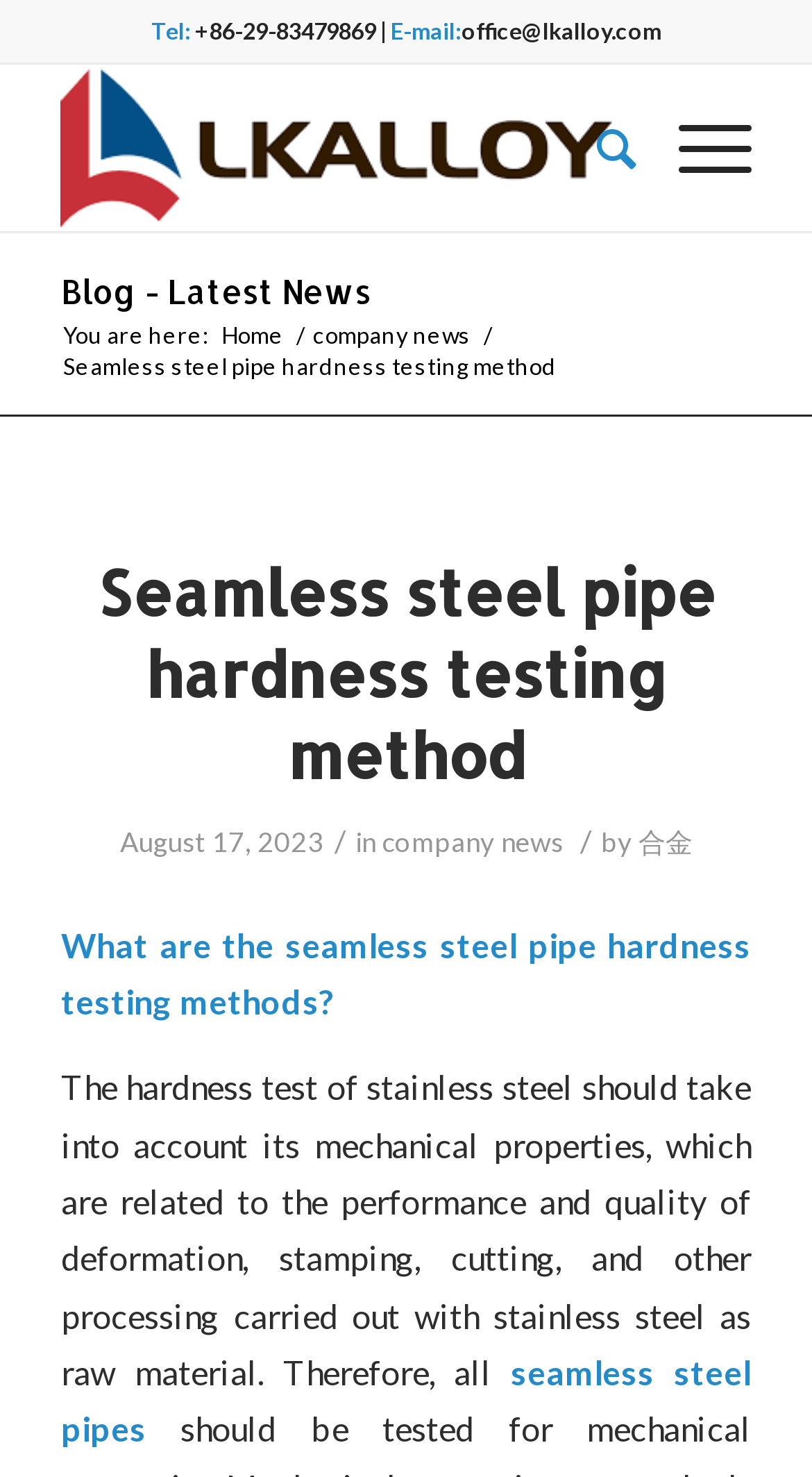Can you determine the bounding box coordinates of the area that needs to be clicked to fulfill the following instruction: "Read the latest news"?

[0.075, 0.182, 0.457, 0.212]